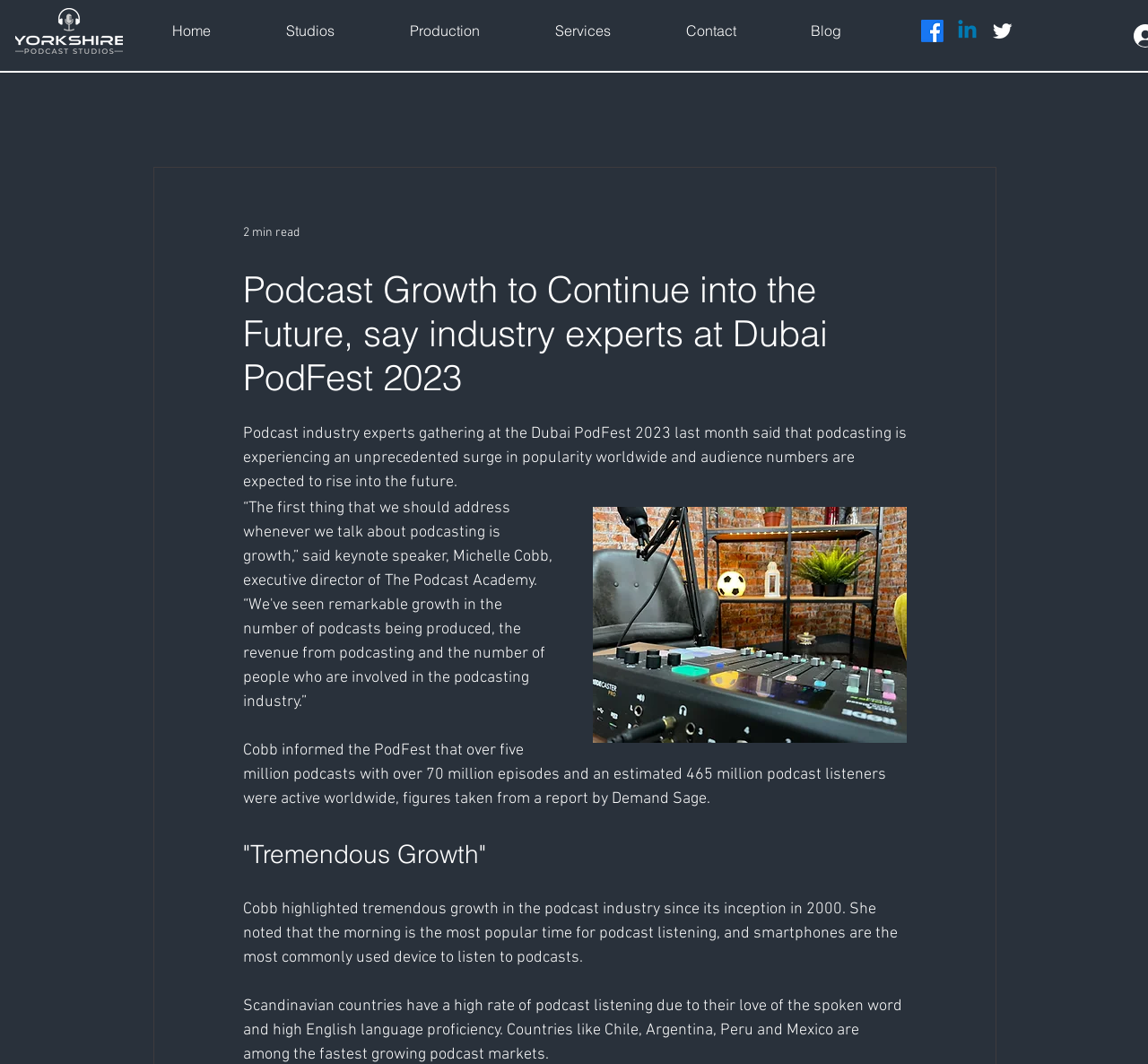Give a succinct answer to this question in a single word or phrase: 
What is the most popular time for podcast listening?

Morning